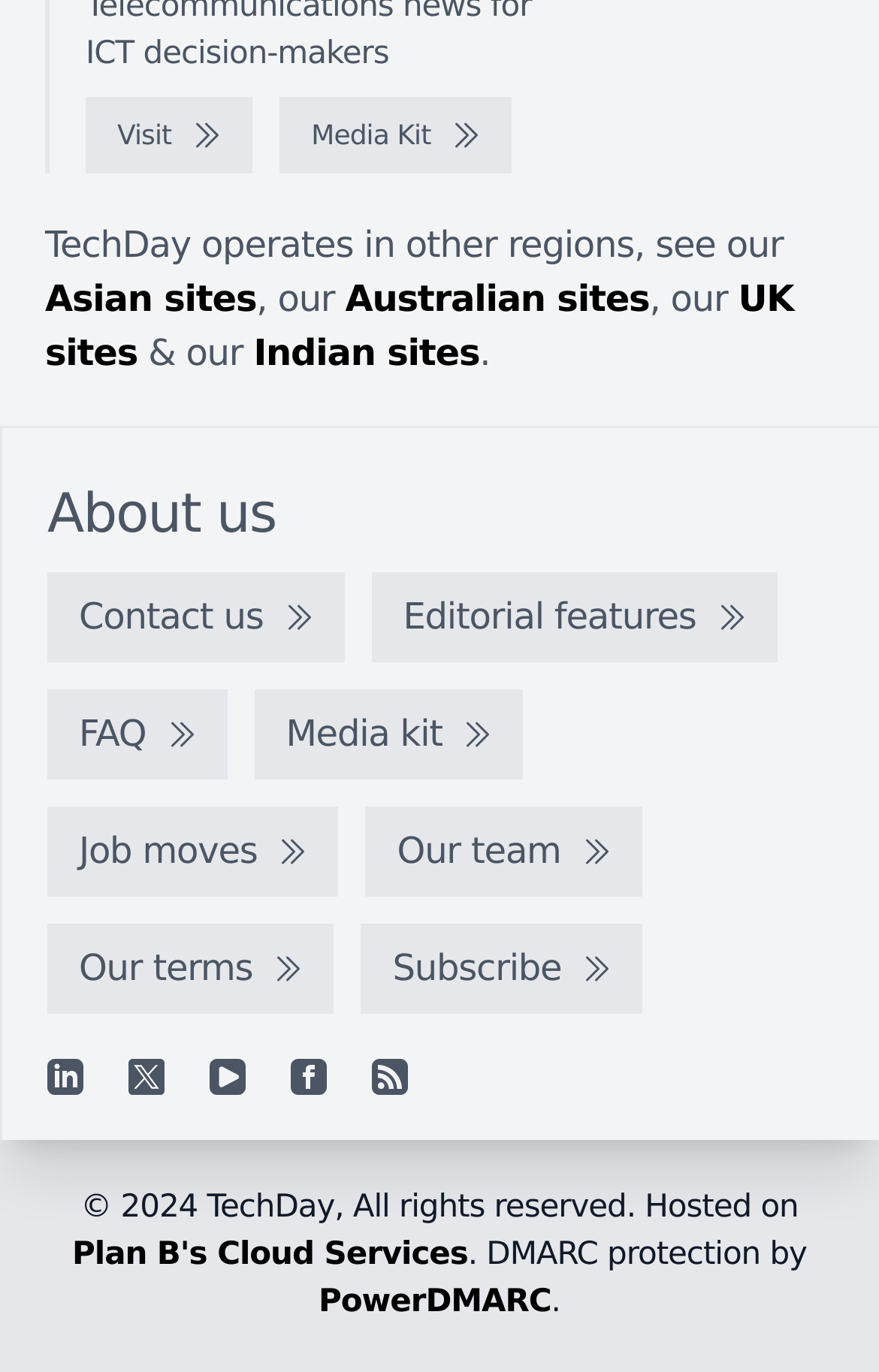Find the bounding box coordinates of the element to click in order to complete this instruction: "View media kit". The bounding box coordinates must be four float numbers between 0 and 1, denoted as [left, top, right, bottom].

[0.289, 0.502, 0.596, 0.568]